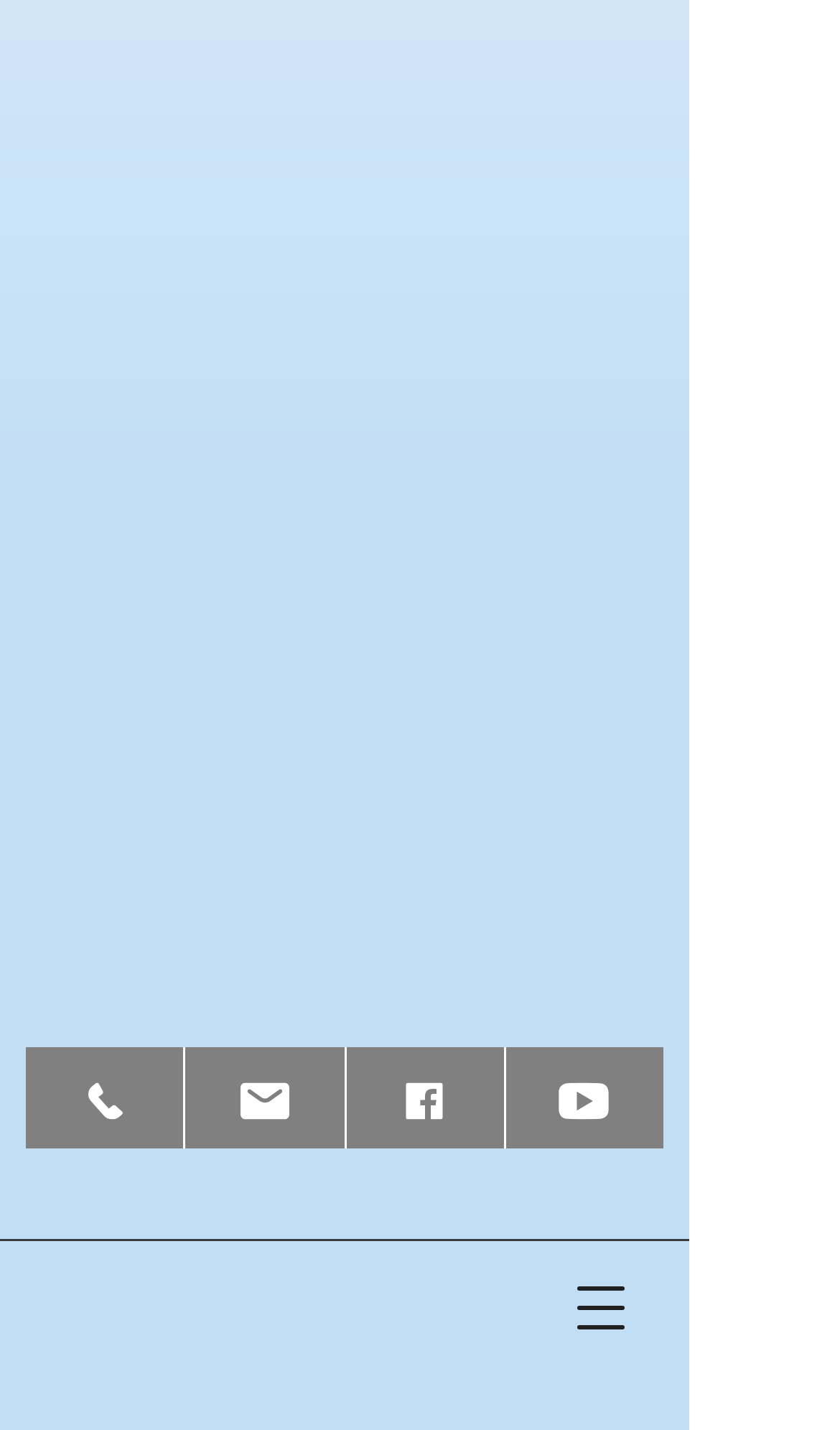Explain in detail what you observe on this webpage.

The webpage is about meditation retreats offered by Candle at Portland Insight Meditation Center. At the top right corner, there is a button to open a navigation menu. Below the button, there are four links aligned horizontally, each with an accompanying image. The links are for phone, email, Facebook, and YouTube, respectively, and are positioned from left to right in that order. The images are small and placed to the right of each link.